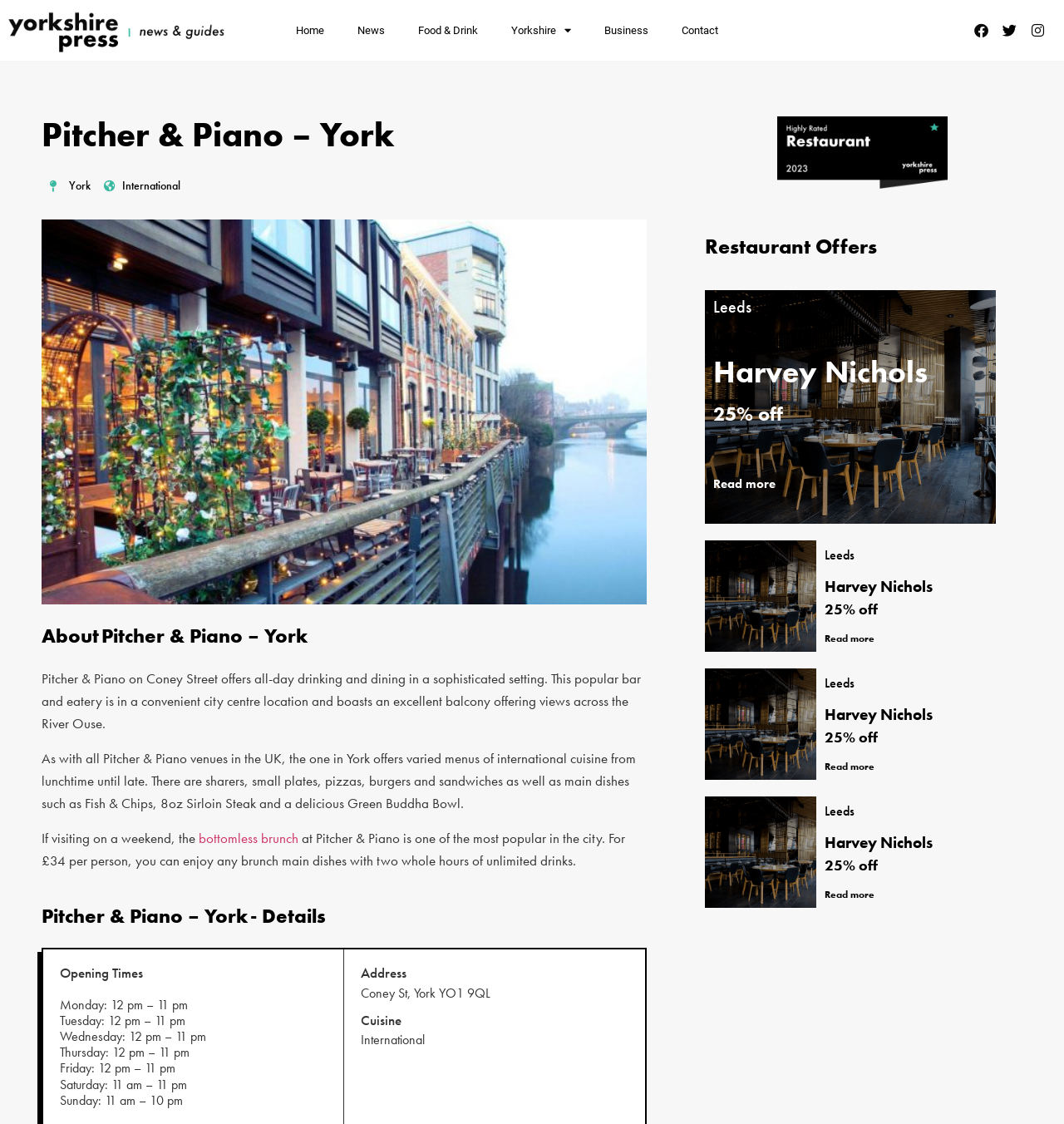Please provide the main heading of the webpage content.

Pitcher & Piano – York